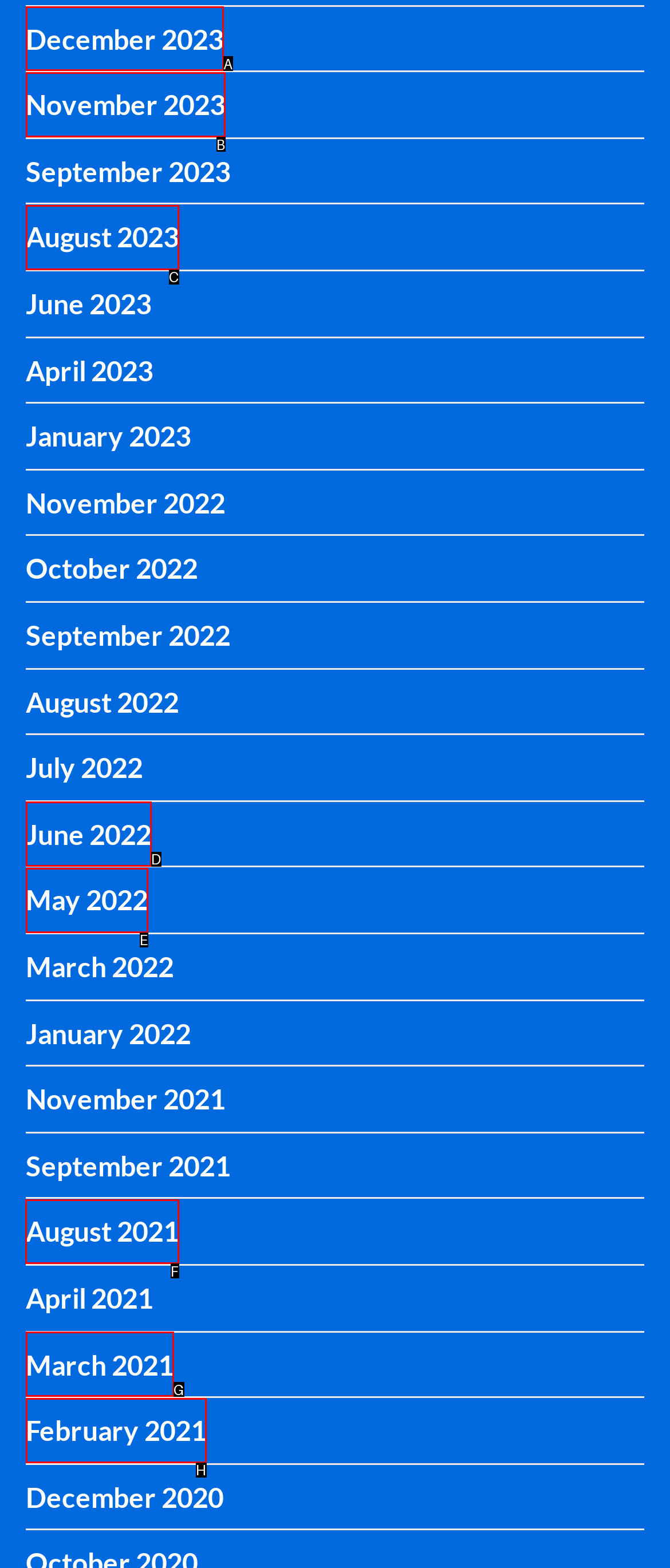Select the HTML element that needs to be clicked to perform the task: view August 2021. Reply with the letter of the chosen option.

F